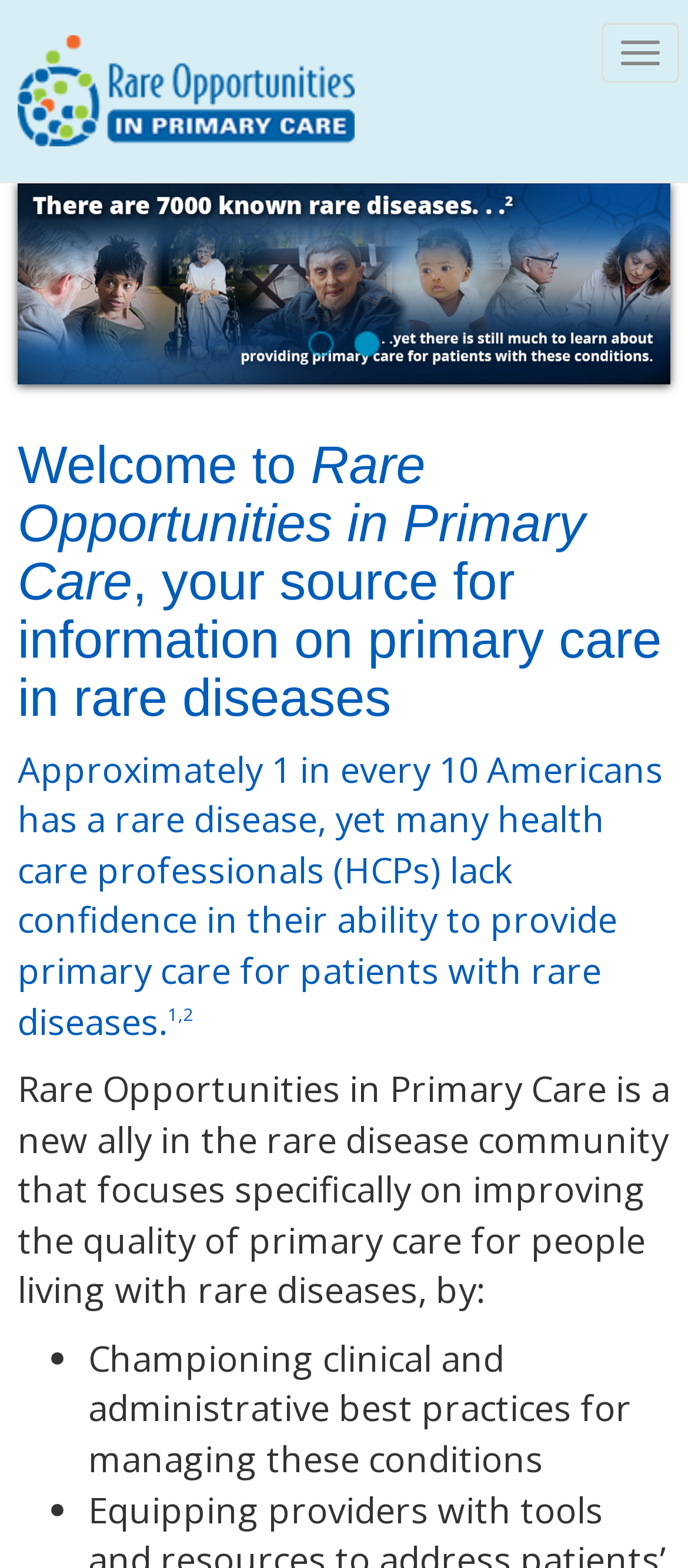Explain the webpage's layout and main content in detail.

The webpage is titled "Home - Rare Opportunities in Primary Care" and appears to be a resource for information on primary care in rare diseases. At the top right corner, there is a button with no text. Below it, there is a large image spanning most of the width of the page, with a smaller image "Rare Opportunities" at the top left corner.

The main content of the page starts with a heading that welcomes users to Rare Opportunities in Primary Care, followed by a paragraph of text that explains the importance of primary care for patients with rare diseases. This paragraph is positioned near the top center of the page.

Below the paragraph, there is a superscript with a reference number "1,2". Following this, there is another paragraph of text that describes the mission of Rare Opportunities in Primary Care, which is to improve the quality of primary care for people living with rare diseases.

The page then lists the ways in which Rare Opportunities in Primary Care achieves its mission, with two bullet points. The first bullet point is "Championing clinical and administrative best practices for managing these conditions", and the second bullet point is not specified. These bullet points are positioned near the bottom center of the page.

There are also two links, labeled "1" and "2", positioned near the top center of the page, below the image.